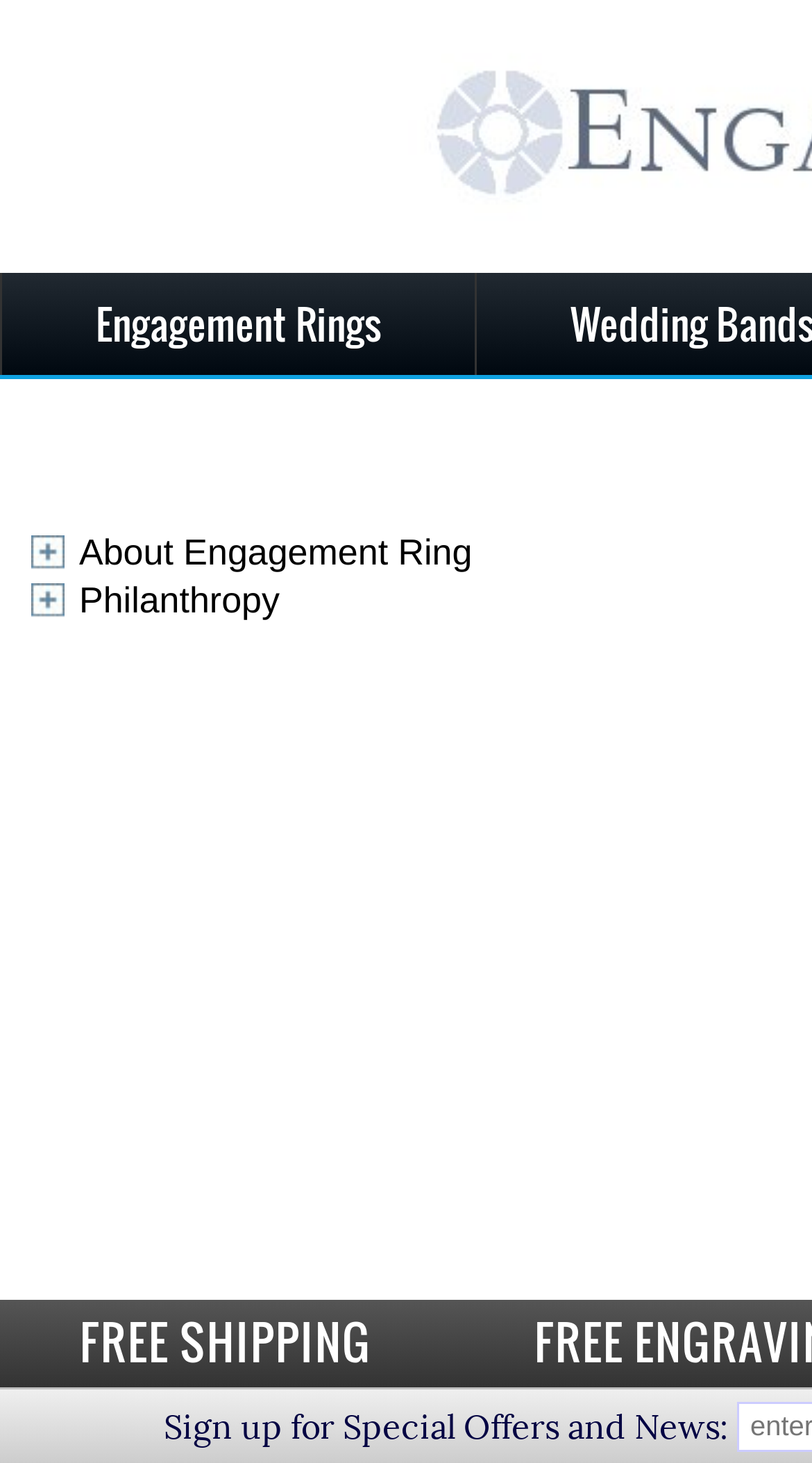Using the given description, provide the bounding box coordinates formatted as (top-left x, top-left y, bottom-right x, bottom-right y), with all values being floating point numbers between 0 and 1. Description: Engagement Rings

[0.0, 0.187, 0.585, 0.257]